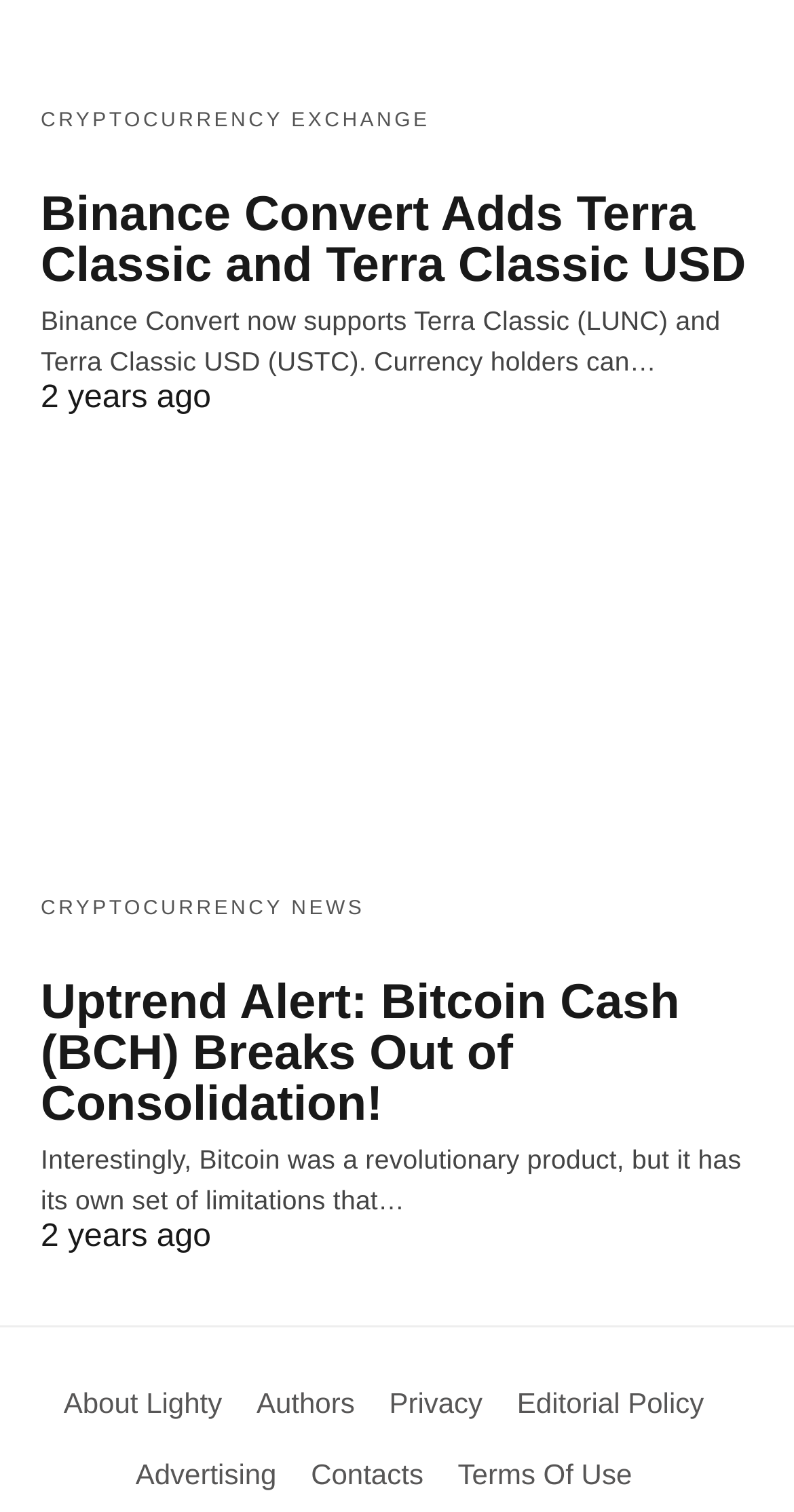Examine the image and give a thorough answer to the following question:
What is the name of the cryptocurrency mentioned in the first news?

The answer can be found in the heading element with the text 'Binance Convert Adds Terra Classic and Terra Classic USD' which mentions the addition of Terra Classic to Binance Convert.